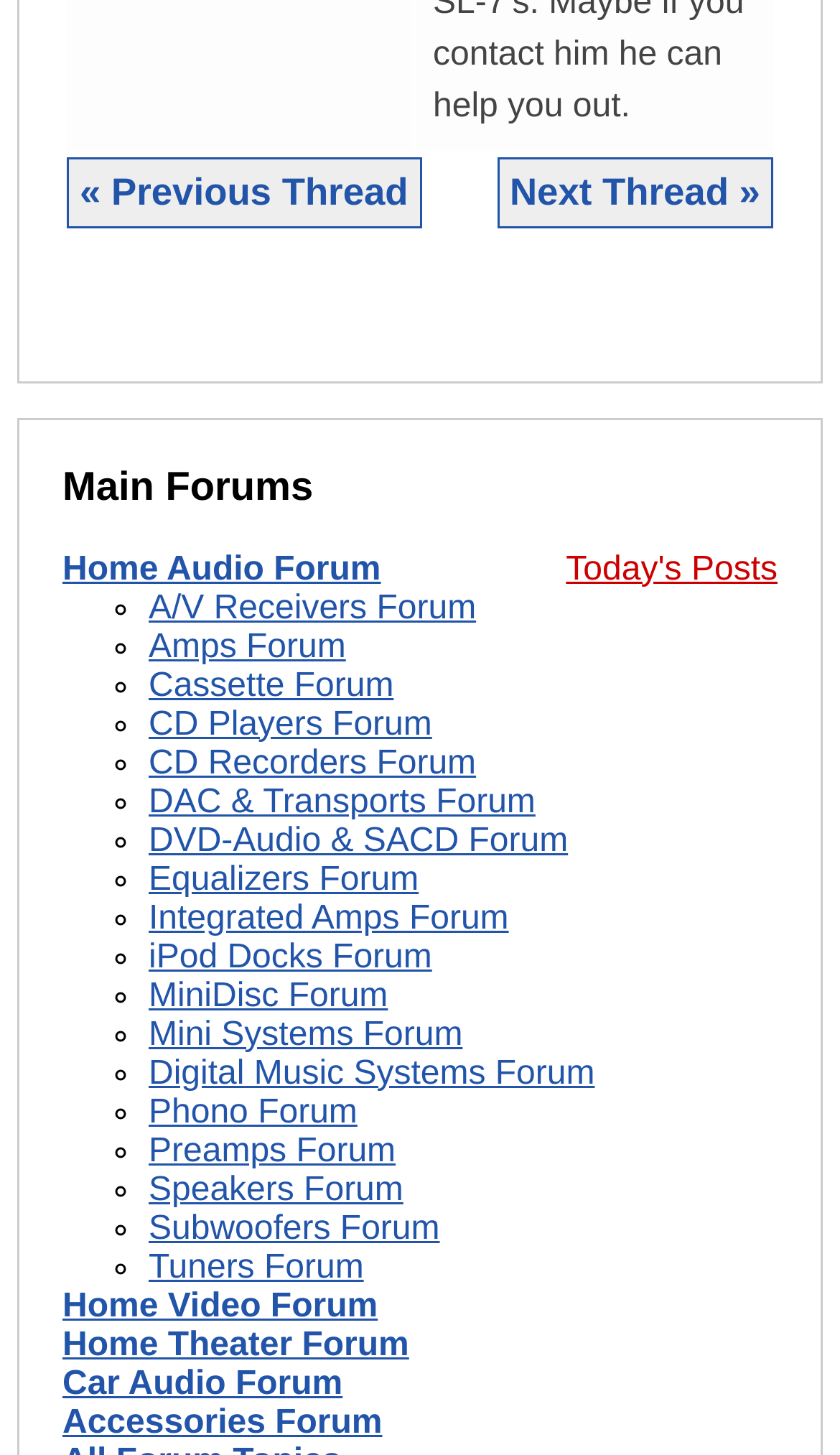Reply to the question with a single word or phrase:
How many forums are listed?

24